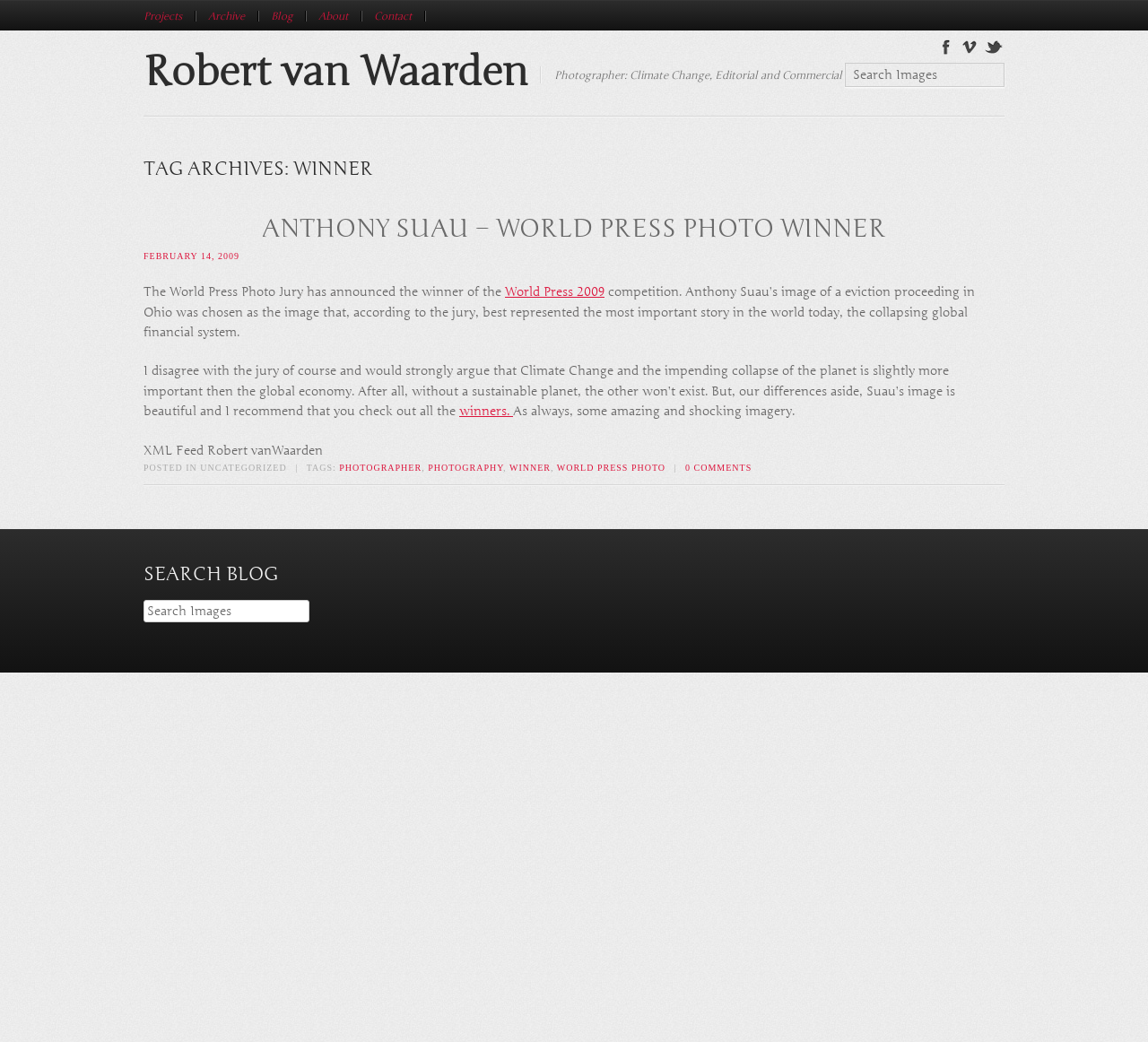Determine the bounding box coordinates of the clickable element necessary to fulfill the instruction: "Check out the 'FACEBOOK' link". Provide the coordinates as four float numbers within the 0 to 1 range, i.e., [left, top, right, bottom].

[0.816, 0.034, 0.832, 0.053]